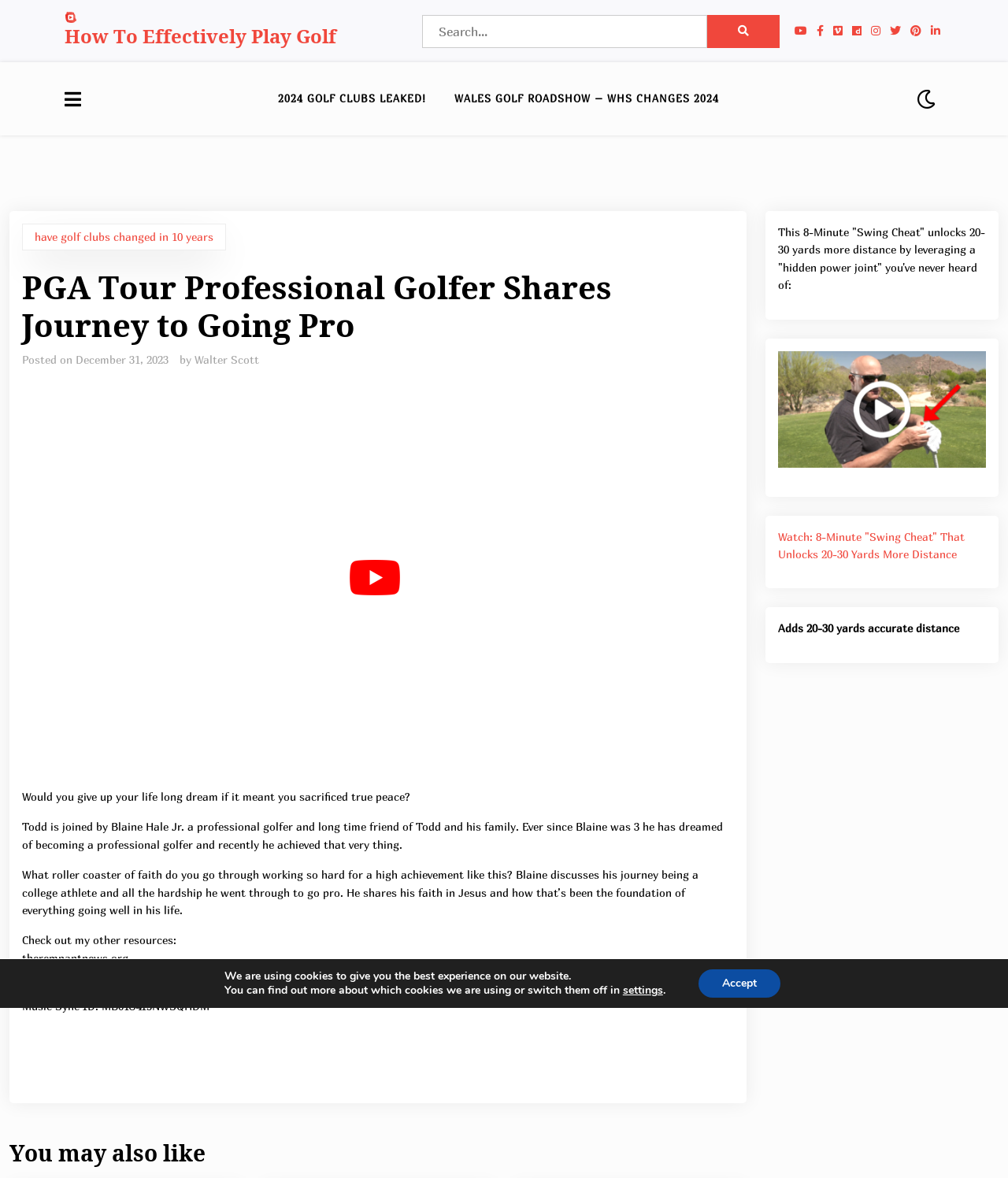Use a single word or phrase to respond to the question:
What is the purpose of the search box?

Search